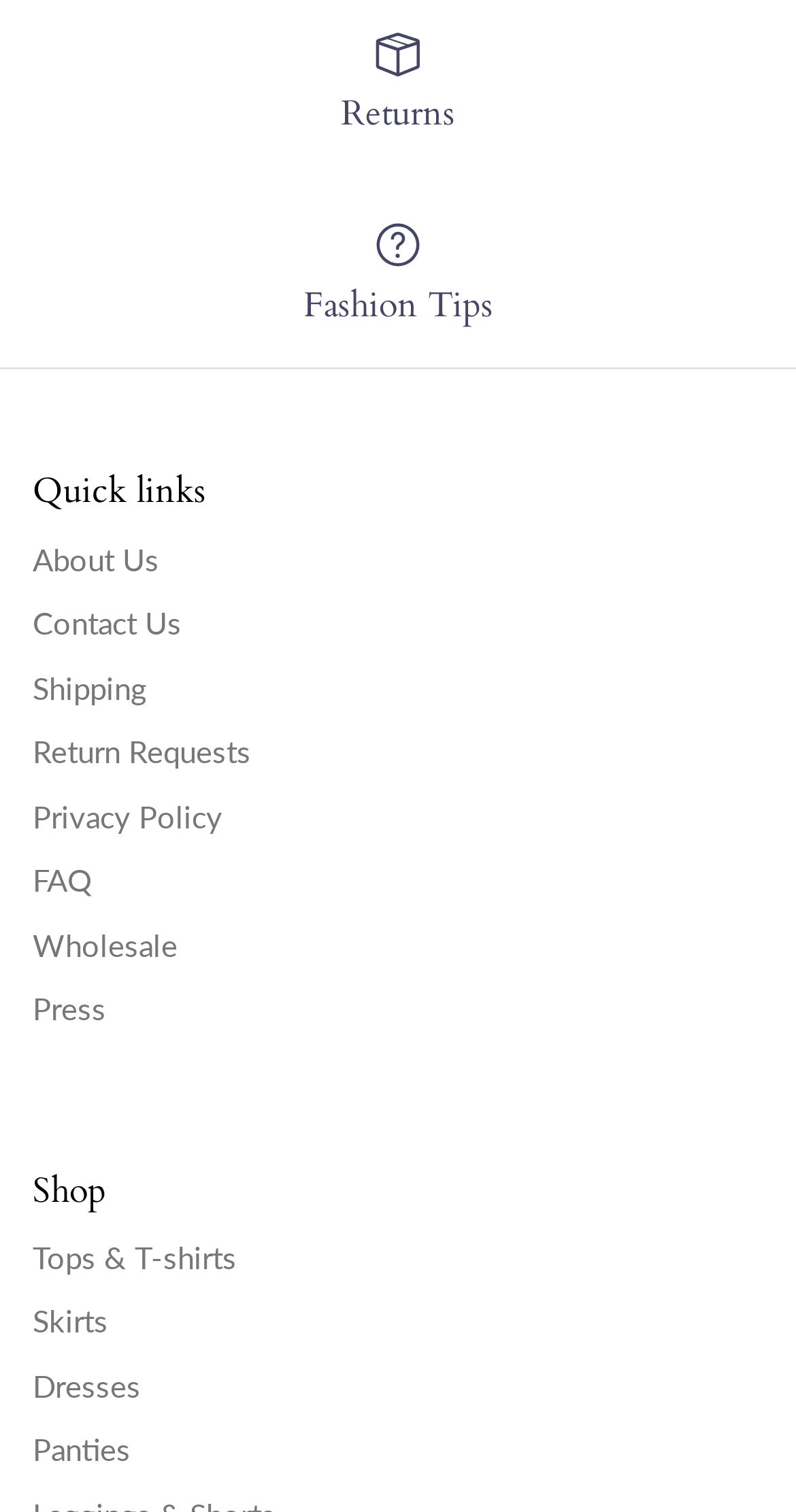Can you find the bounding box coordinates for the element to click on to achieve the instruction: "Check return requests"?

[0.041, 0.485, 0.315, 0.509]